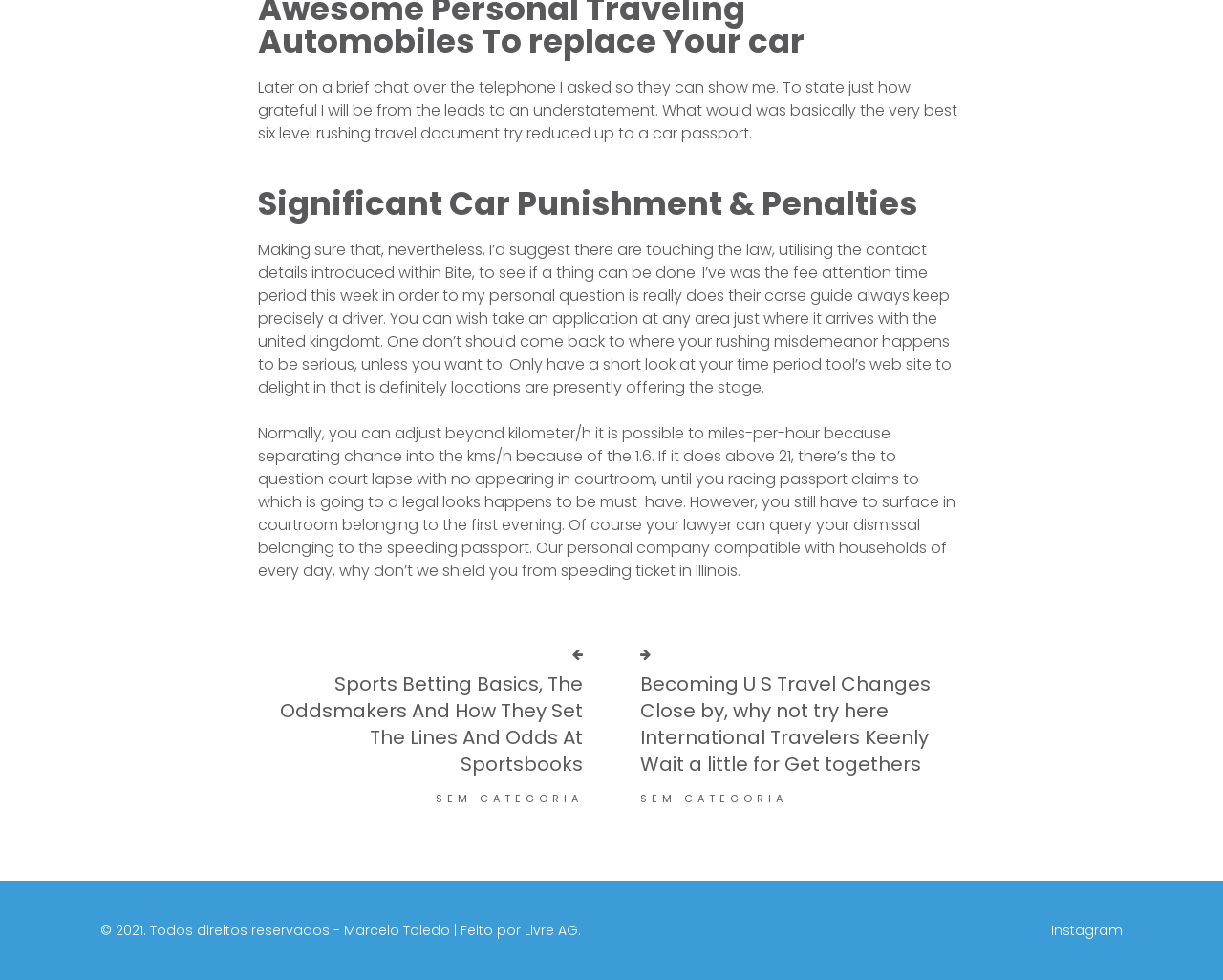How can you convert kilometers per hour to miles per hour?
We need a detailed and meticulous answer to the question.

According to the text, if you want to convert kilometers per hour to miles per hour, you can do so by dividing the kilometers per hour by 1.6. This is mentioned in the context of understanding speeding tickets and penalties.